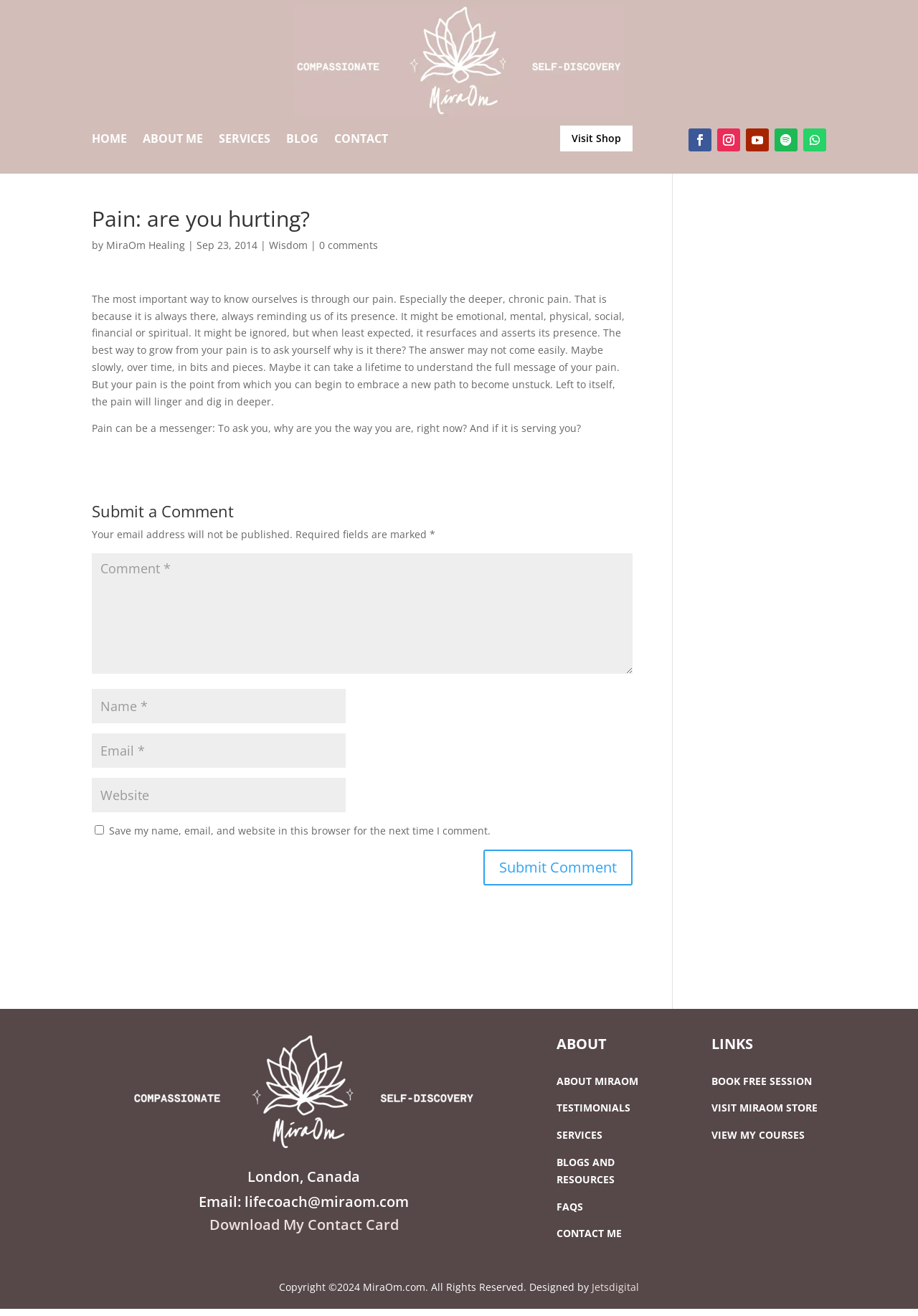Please provide the bounding box coordinates for the element that needs to be clicked to perform the instruction: "Download My Contact Card". The coordinates must consist of four float numbers between 0 and 1, formatted as [left, top, right, bottom].

[0.228, 0.923, 0.434, 0.938]